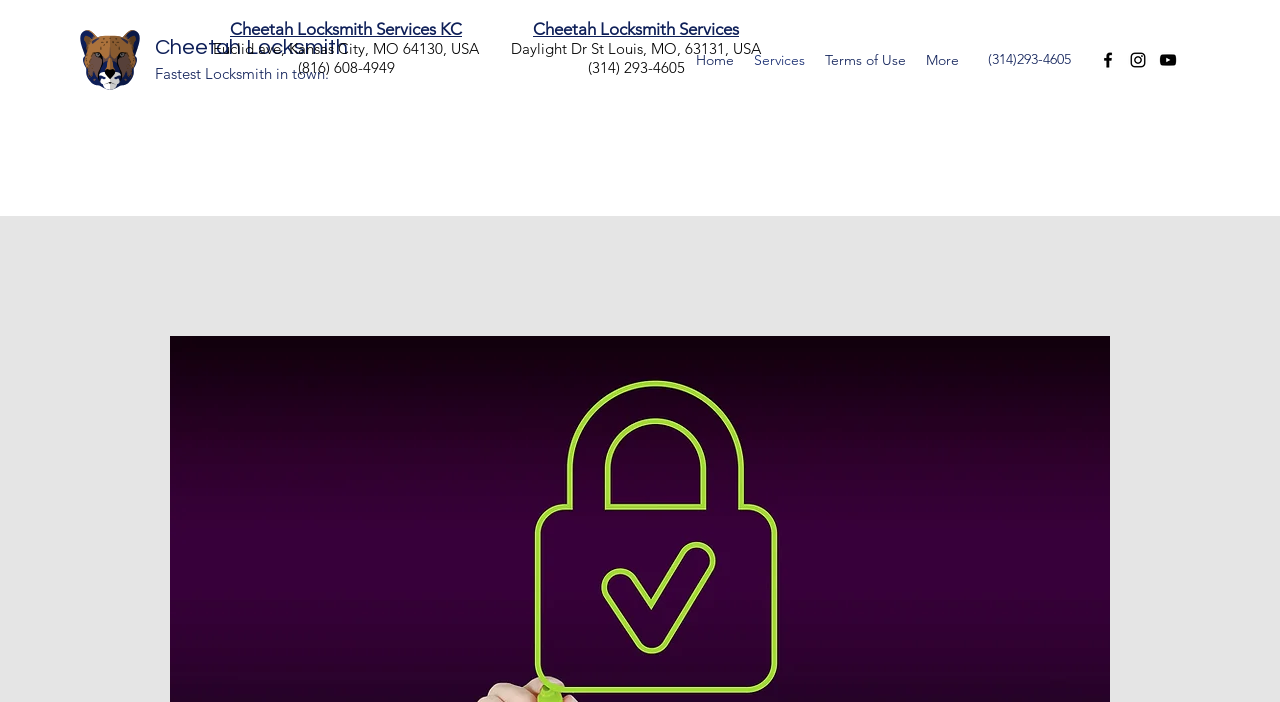Give a one-word or short-phrase answer to the following question: 
What is the navigation menu of the website?

Home, Services, Terms of Use, More